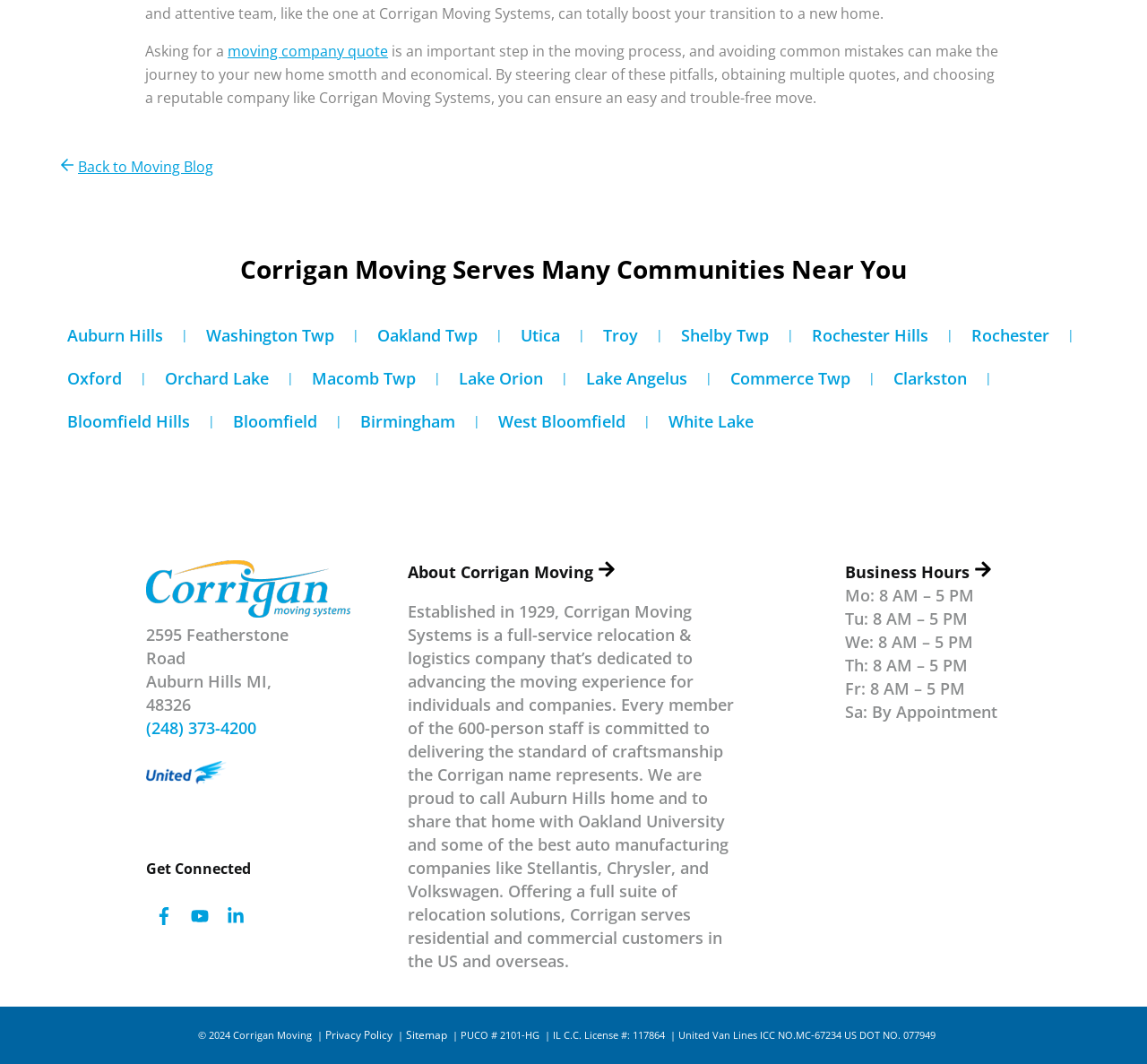Please mark the bounding box coordinates of the area that should be clicked to carry out the instruction: "Click on the 'Advanced' link".

None